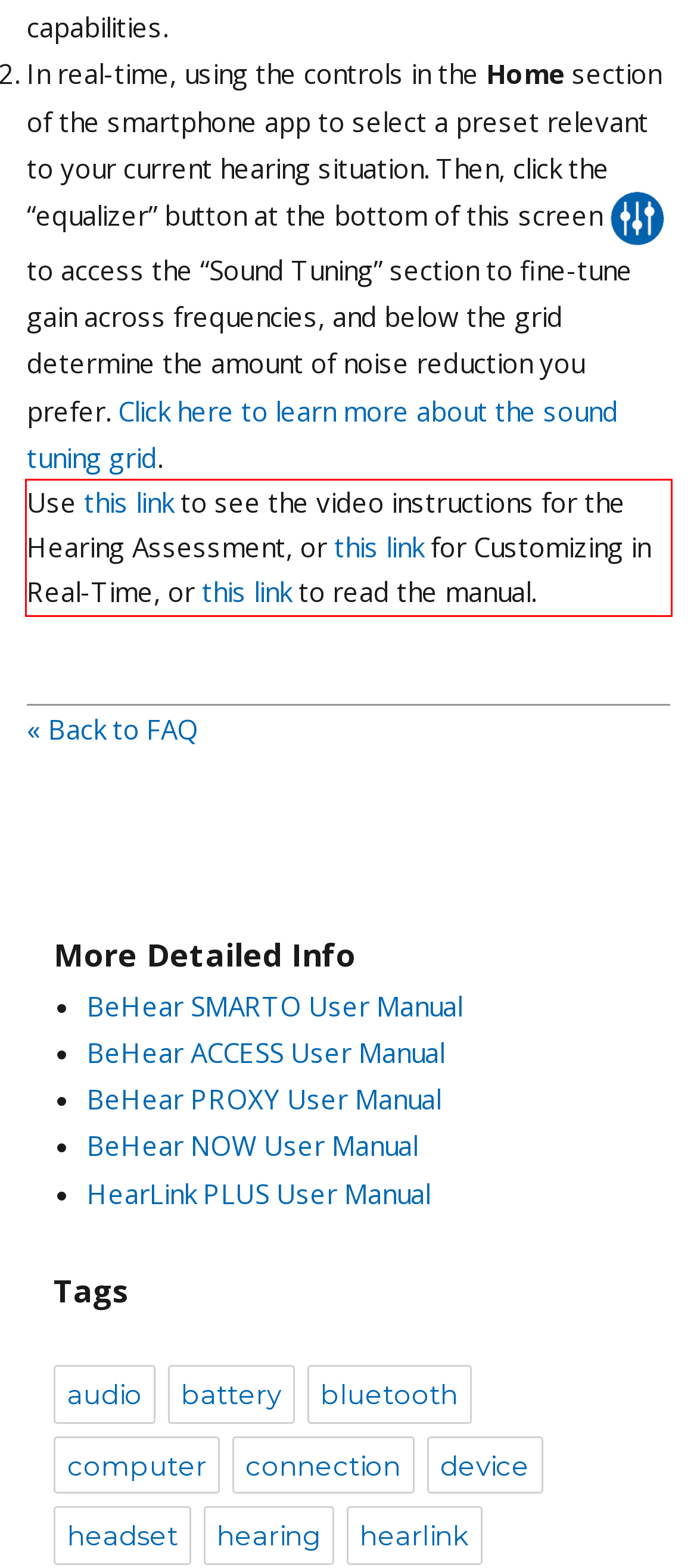Please use OCR to extract the text content from the red bounding box in the provided webpage screenshot.

Use this link to see the video instructions for the Hearing Assessment, or this link for Customizing in Real-Time, or this link to read the manual.